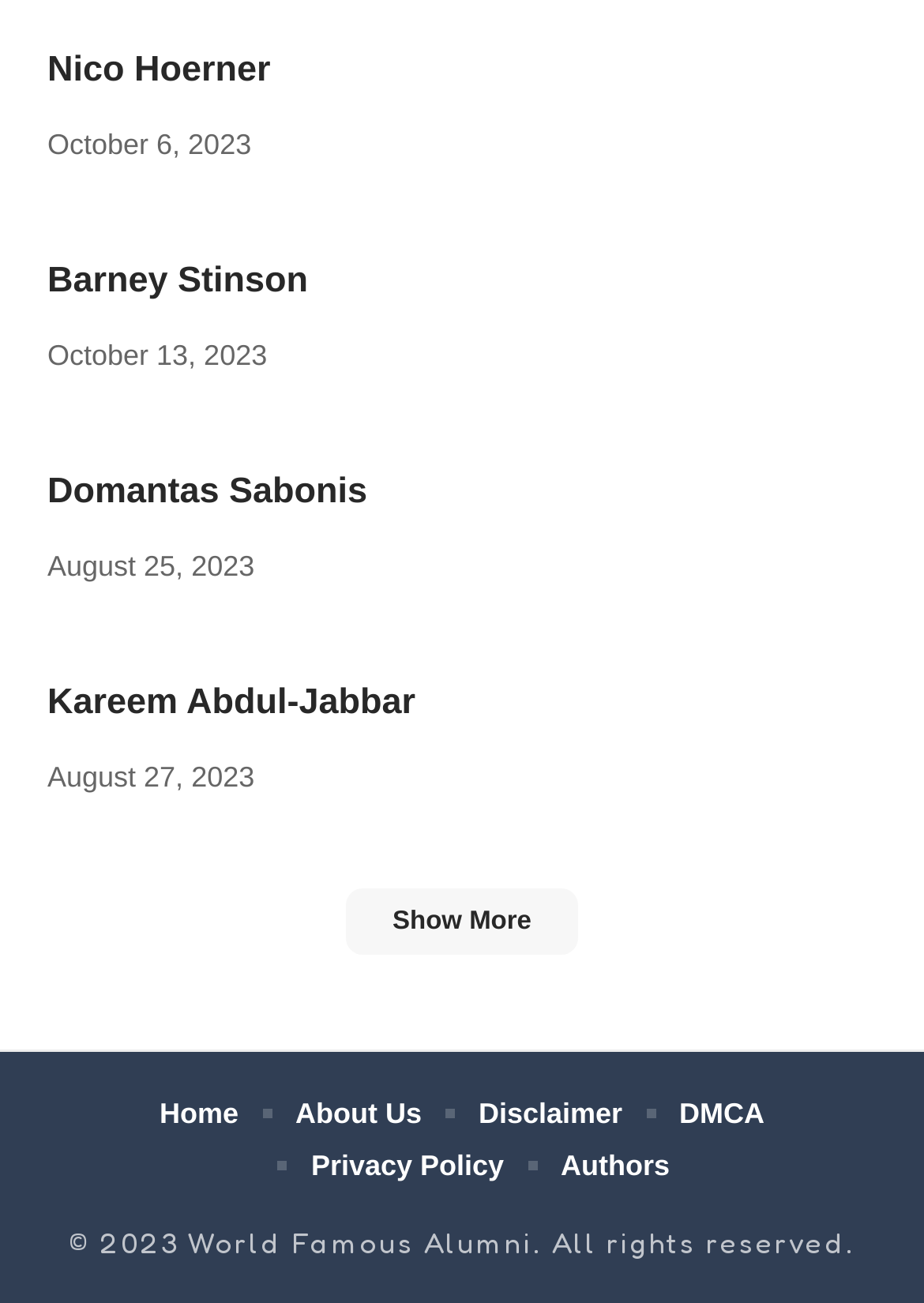How many people are listed on this page?
Answer the question based on the image using a single word or a brief phrase.

4